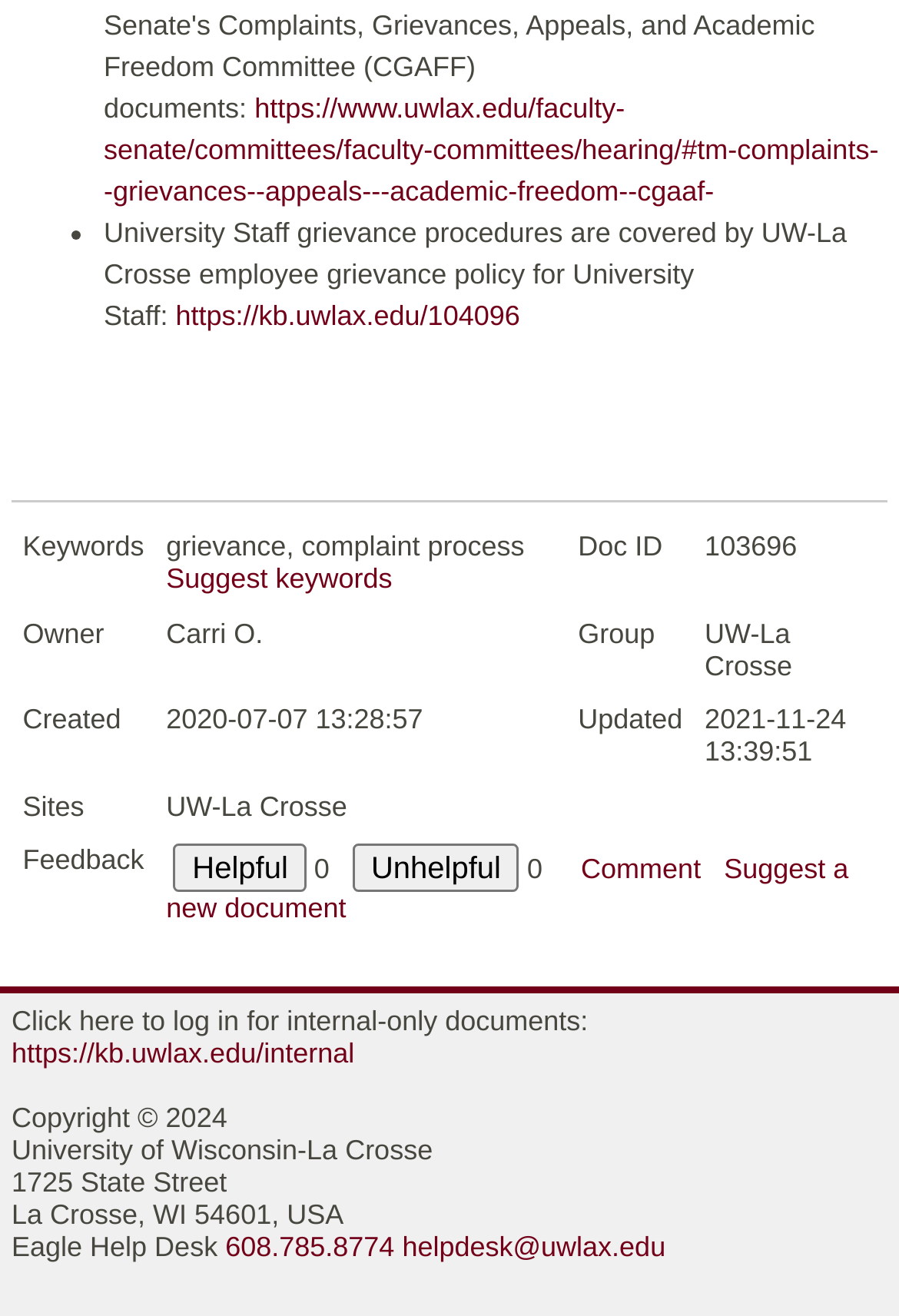Respond concisely with one word or phrase to the following query:
Who is the owner of the current document?

Carri O.